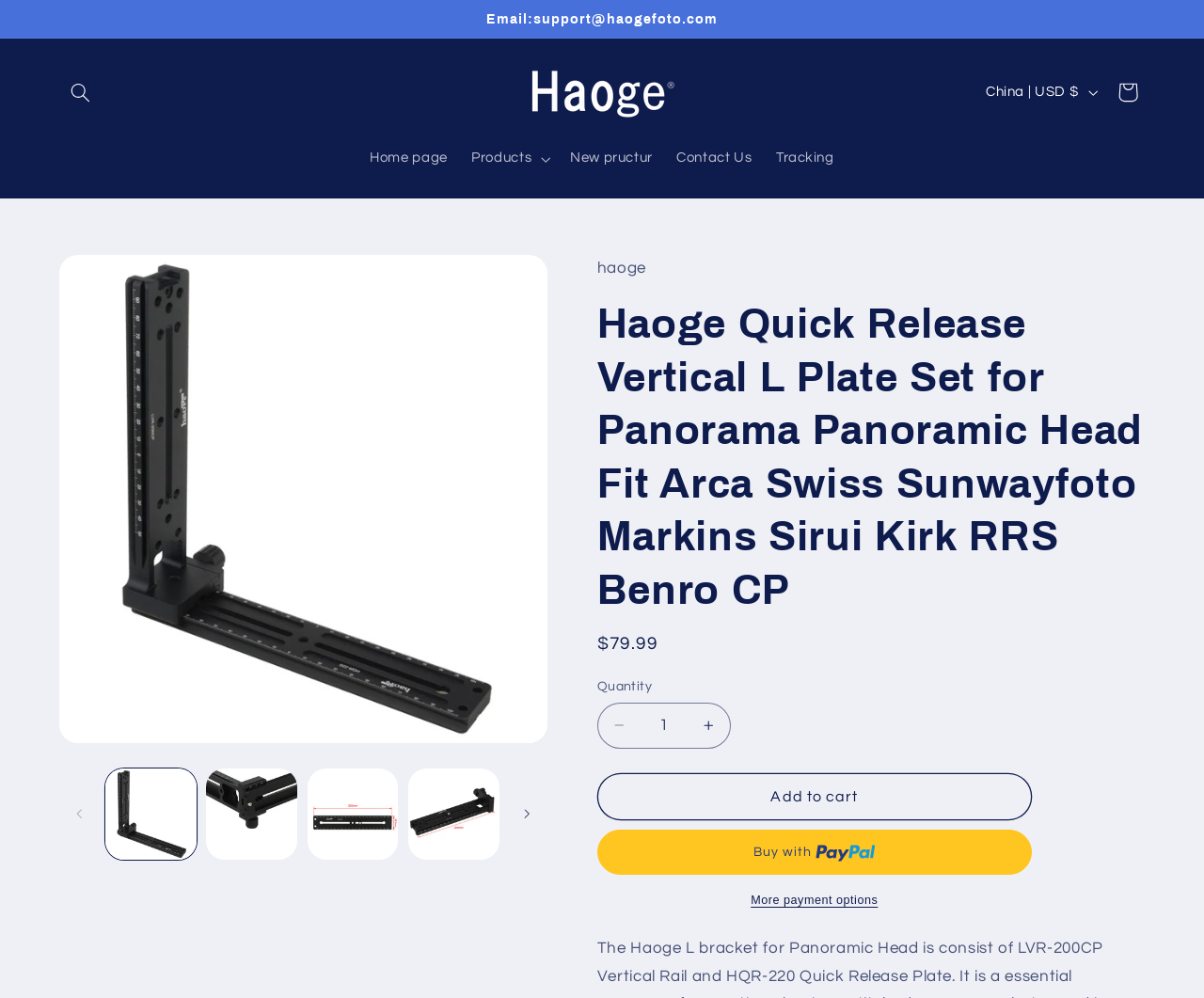How many images are in the gallery?
Your answer should be a single word or phrase derived from the screenshot.

10